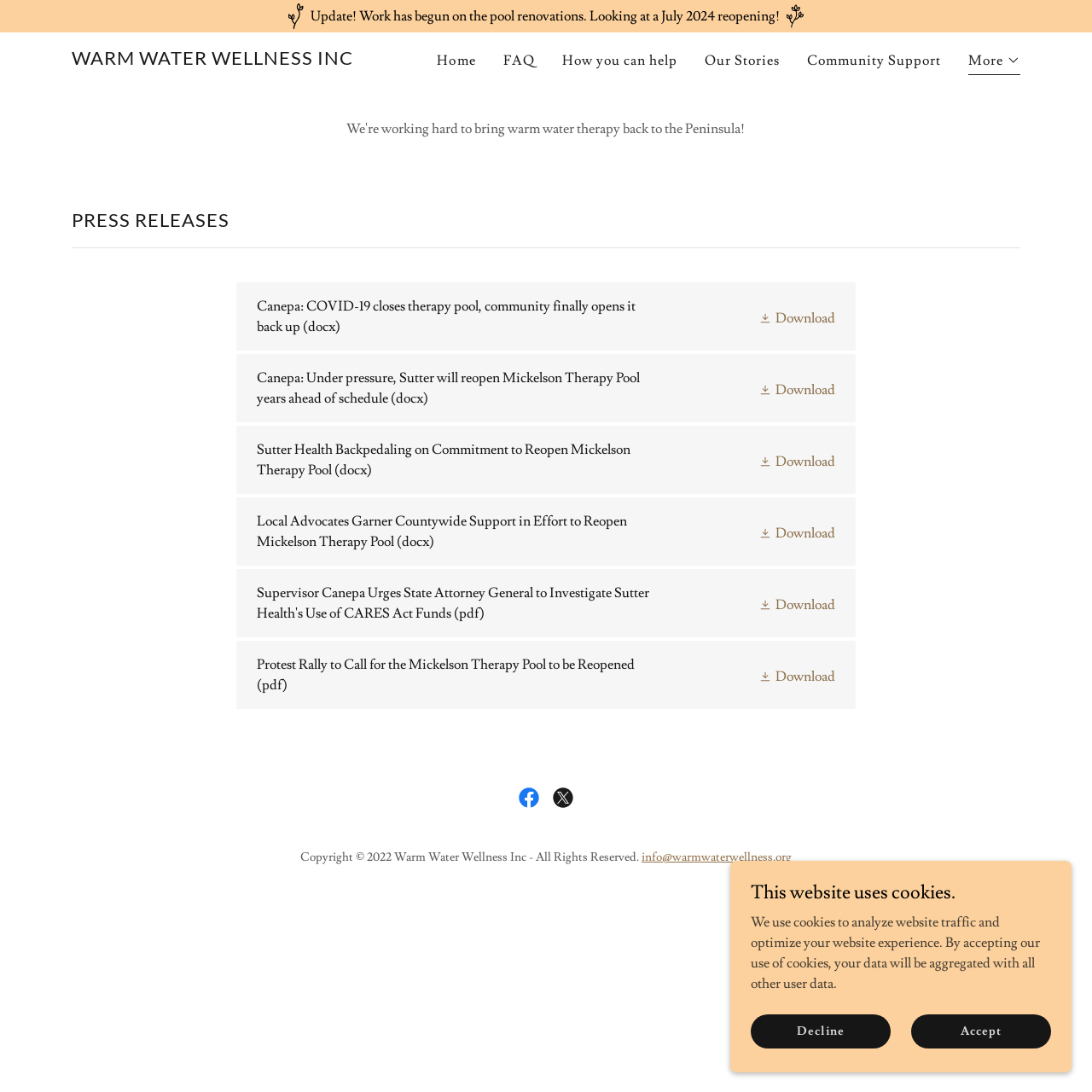What is the purpose of the press releases on this webpage? Examine the screenshot and reply using just one word or a brief phrase.

To provide updates on the therapy pool